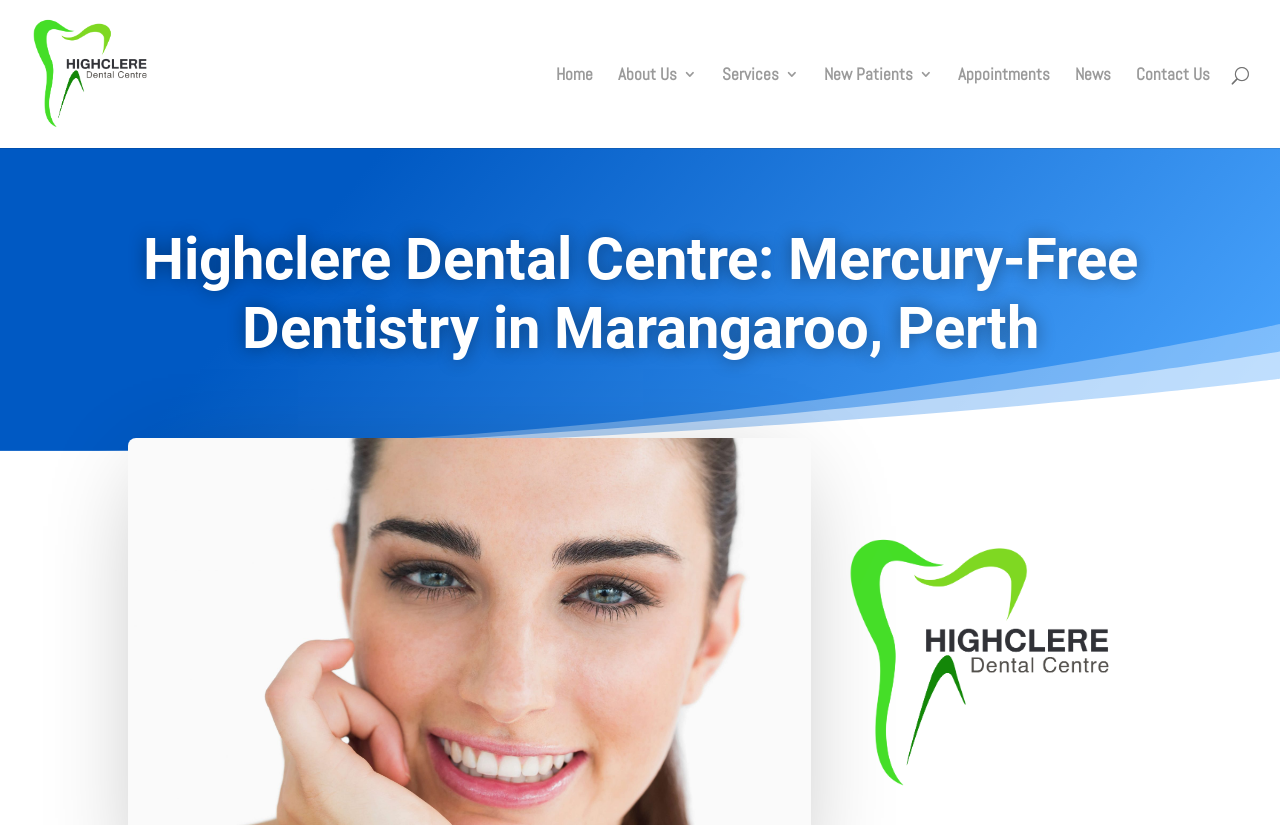Look at the image and write a detailed answer to the question: 
What is the name of the dental practice?

The name of the dental practice can be found in the heading element, which is 'Highclere Dental Centre: Mercury-Free Dentistry in Marangaroo, Perth'. The heading element is located at the top of the webpage, and its bounding box coordinates are [0.1, 0.272, 0.9, 0.453].